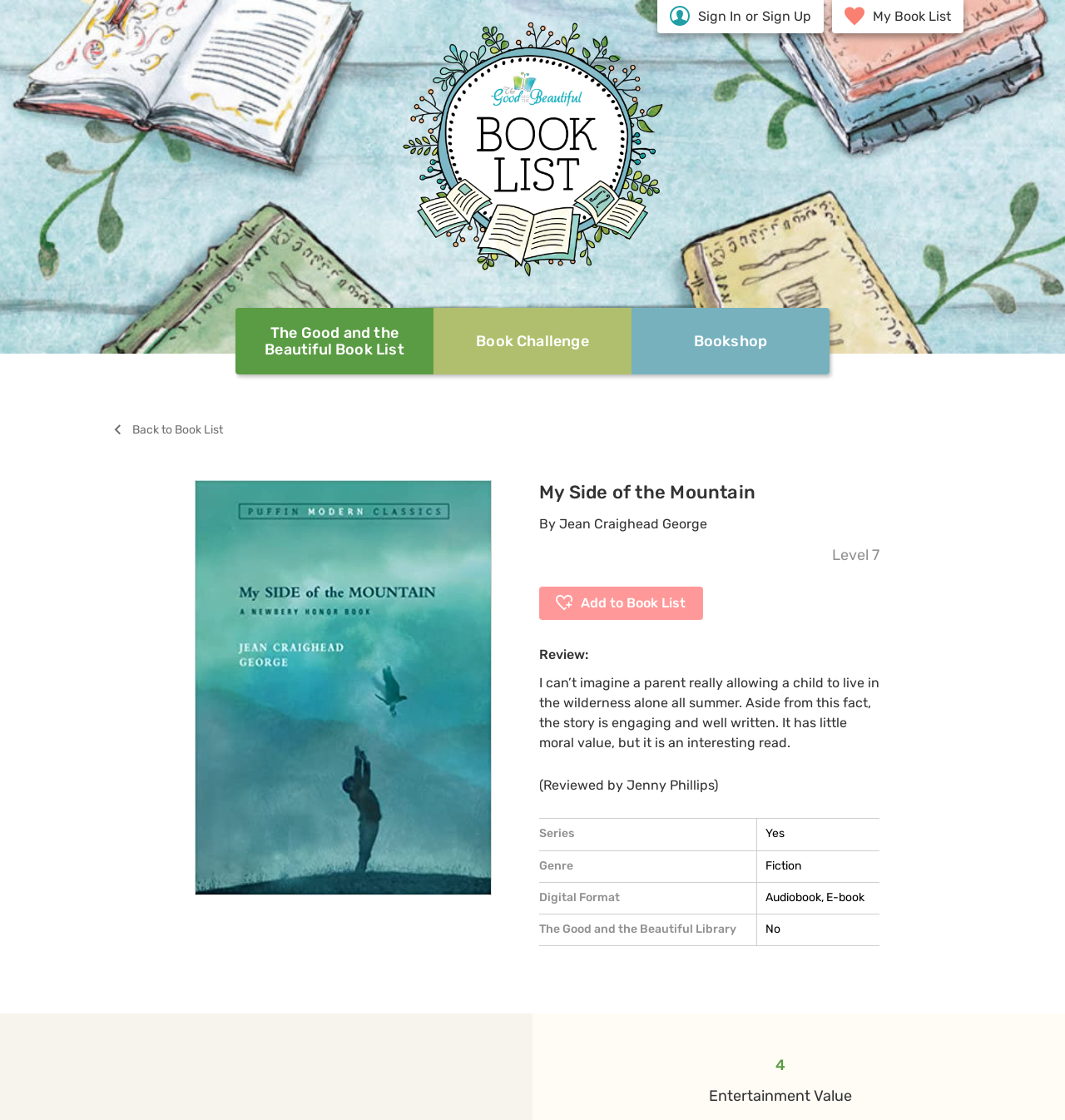Please identify the bounding box coordinates of the clickable area that will allow you to execute the instruction: "Visit 'Bookshop'".

[0.651, 0.298, 0.72, 0.312]